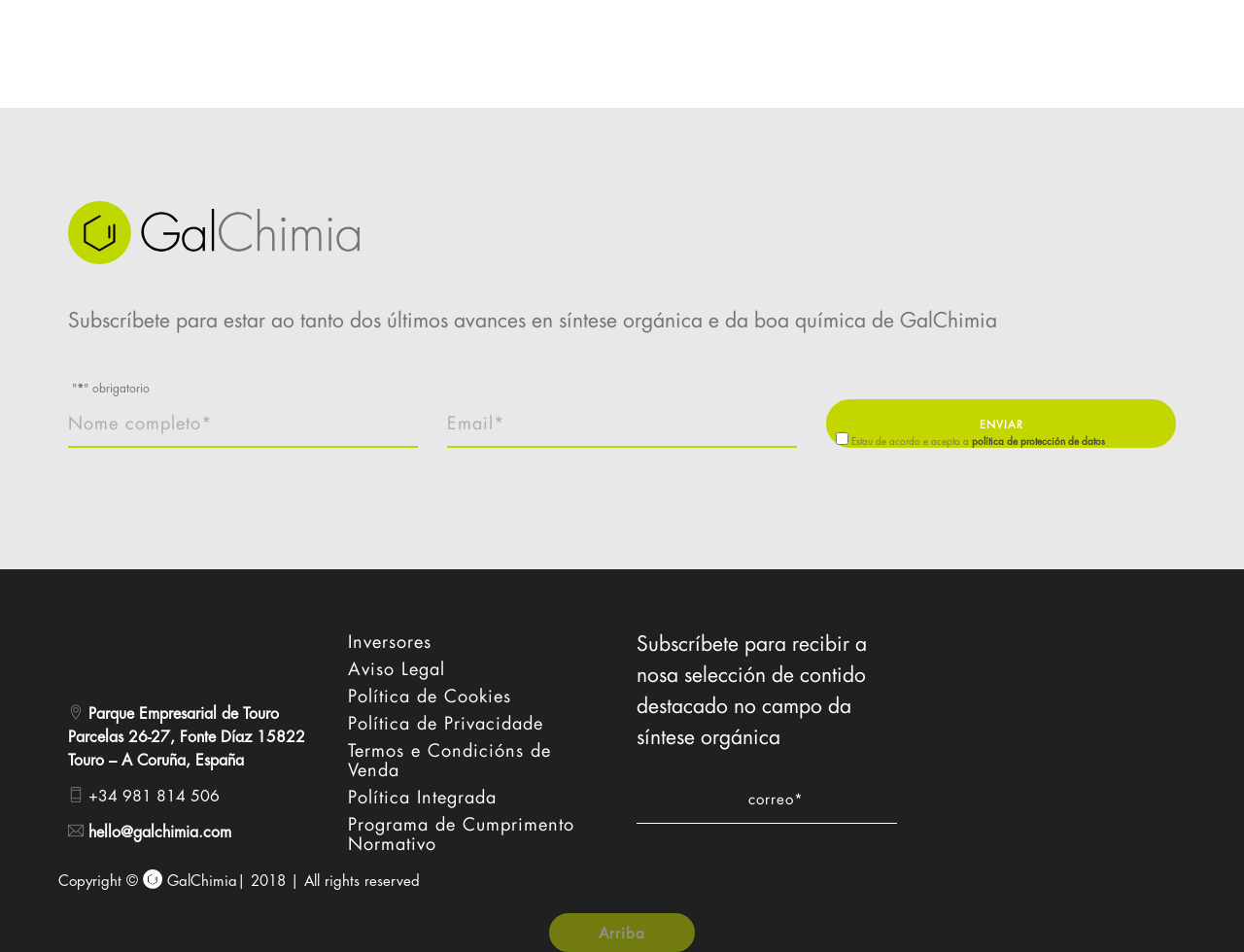Provide the bounding box coordinates for the specified HTML element described in this description: "Red Eared Slider". The coordinates should be four float numbers ranging from 0 to 1, in the format [left, top, right, bottom].

None